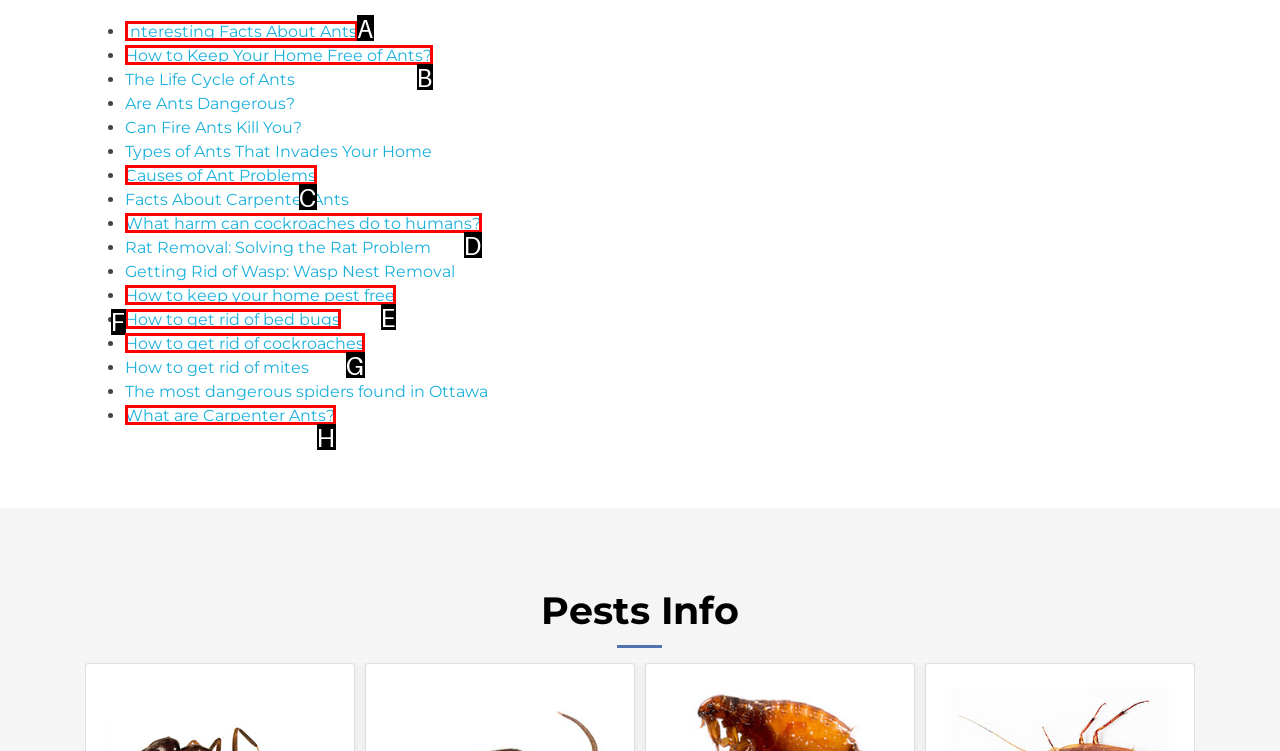From the given options, choose the one to complete the task: Get information on how to get rid of bed bugs
Indicate the letter of the correct option.

F